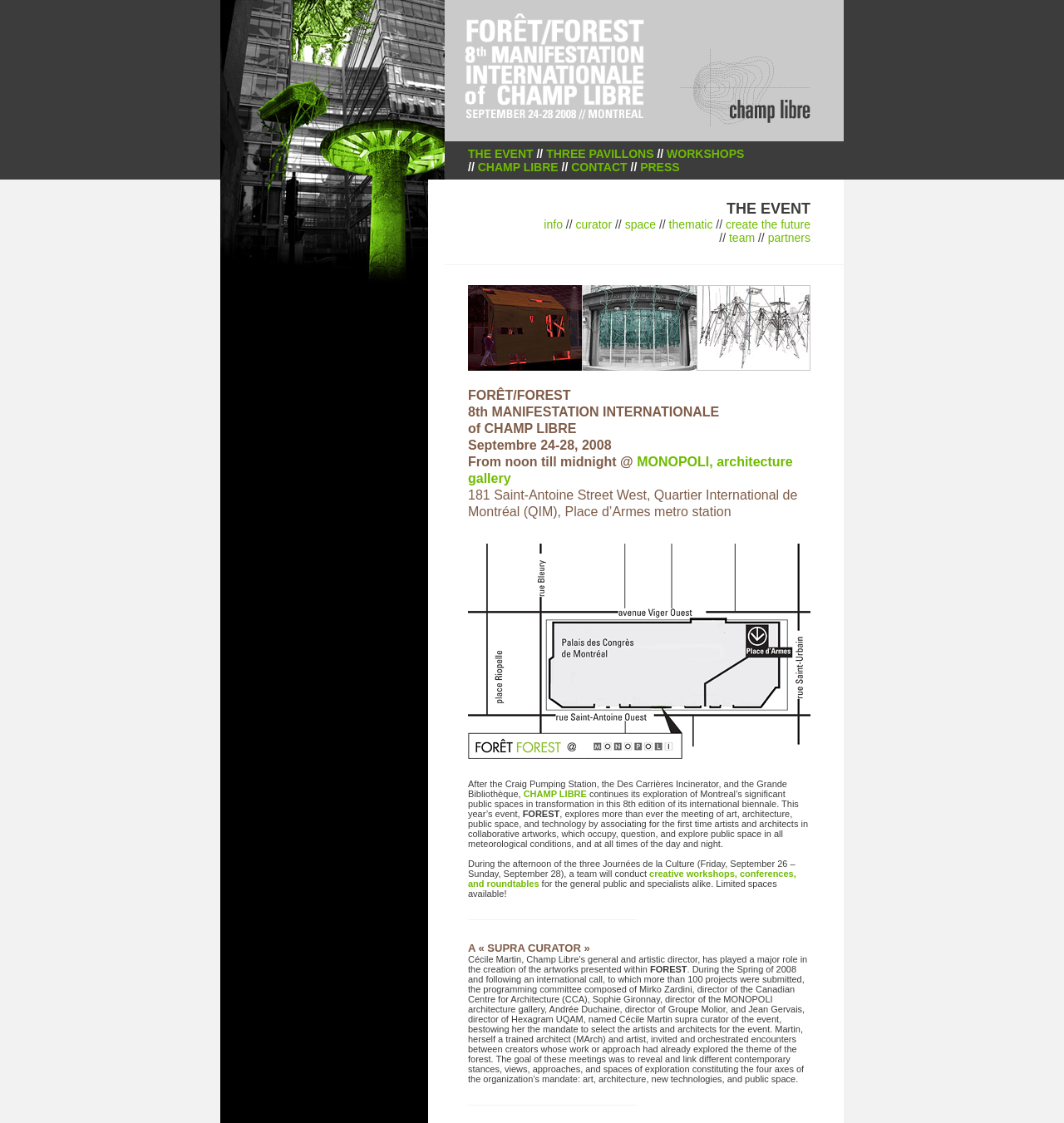Can you show the bounding box coordinates of the region to click on to complete the task described in the instruction: "Click CHAMP LIBRE link"?

[0.449, 0.143, 0.525, 0.155]